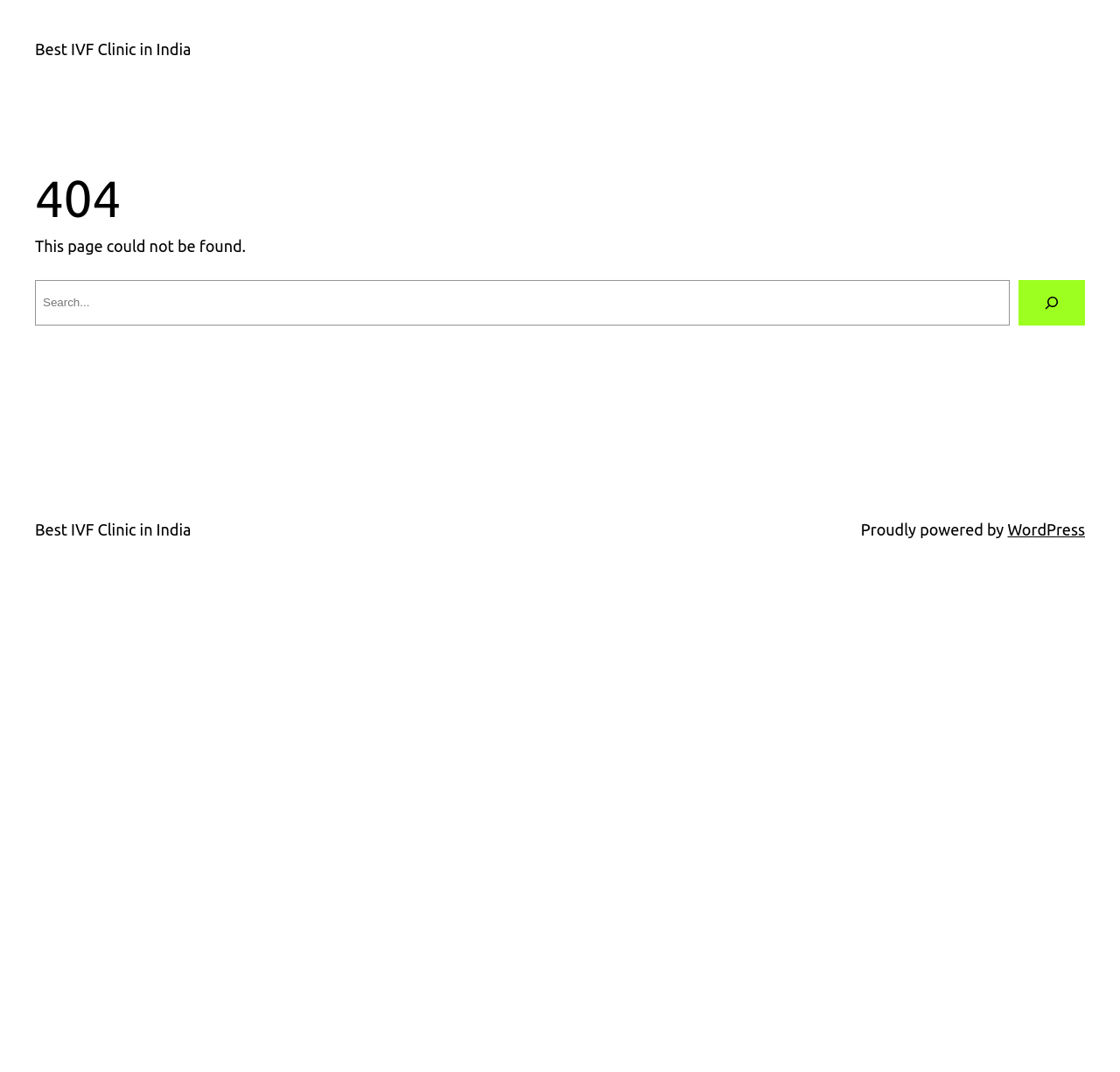Find the bounding box coordinates for the HTML element specified by: "WordPress".

[0.9, 0.486, 0.969, 0.502]